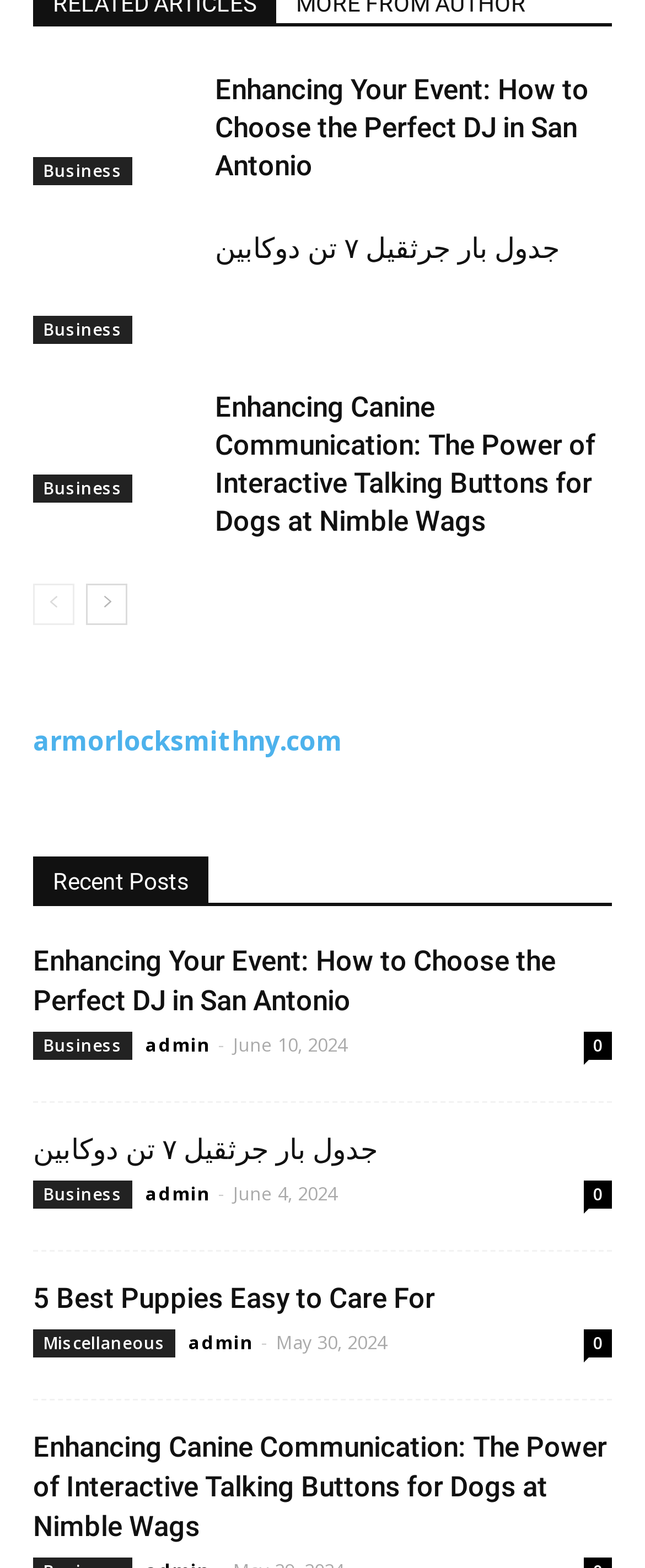Reply to the question with a brief word or phrase: How many articles are listed on this webpage?

4